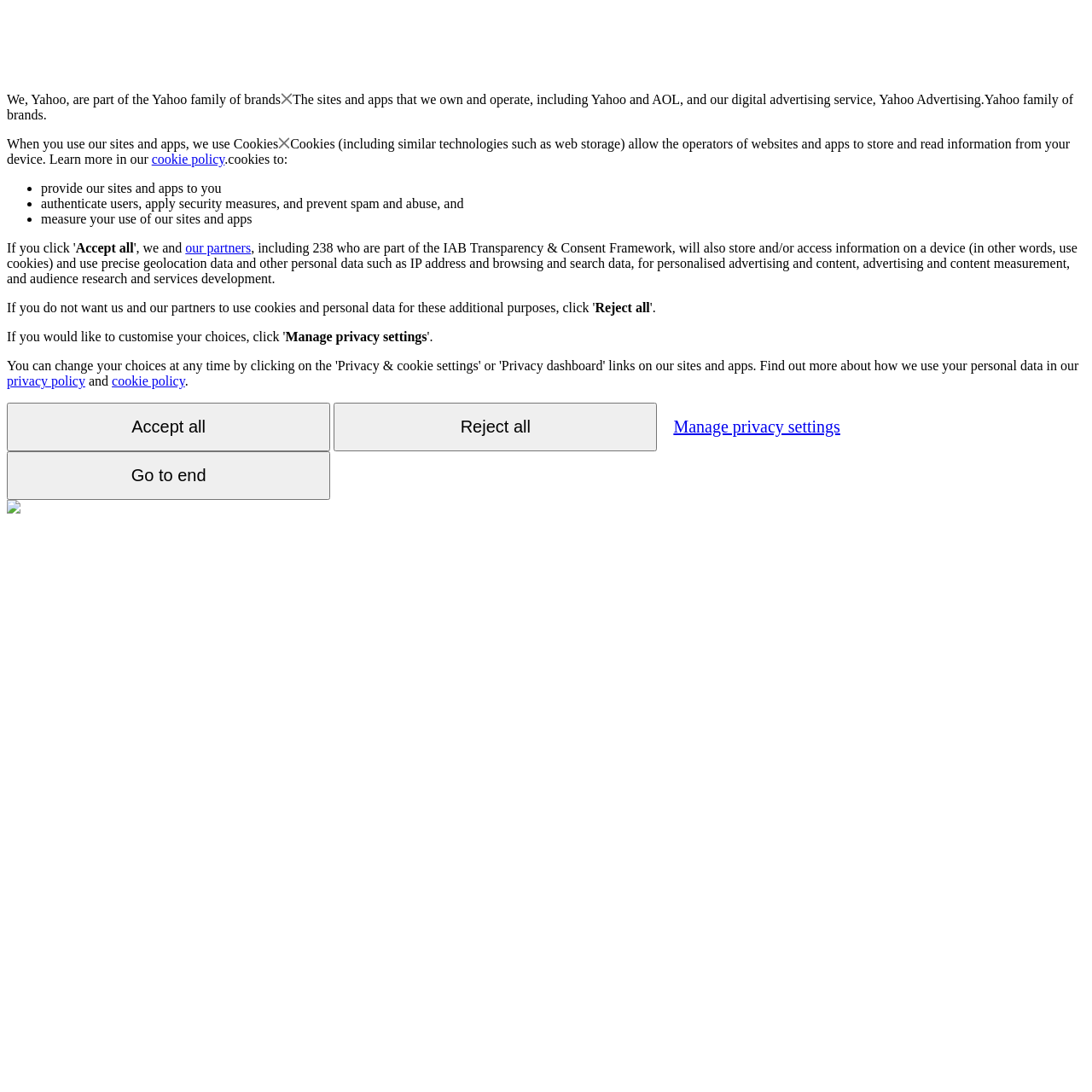Refer to the screenshot and answer the following question in detail:
What do cookies allow operators to do?

According to the webpage, cookies allow the operators of websites and apps to store and read information from a user's device, as mentioned in the sentence 'Cookies (including similar technologies such as web storage) allow the operators of websites and apps to store and read information from your device'.